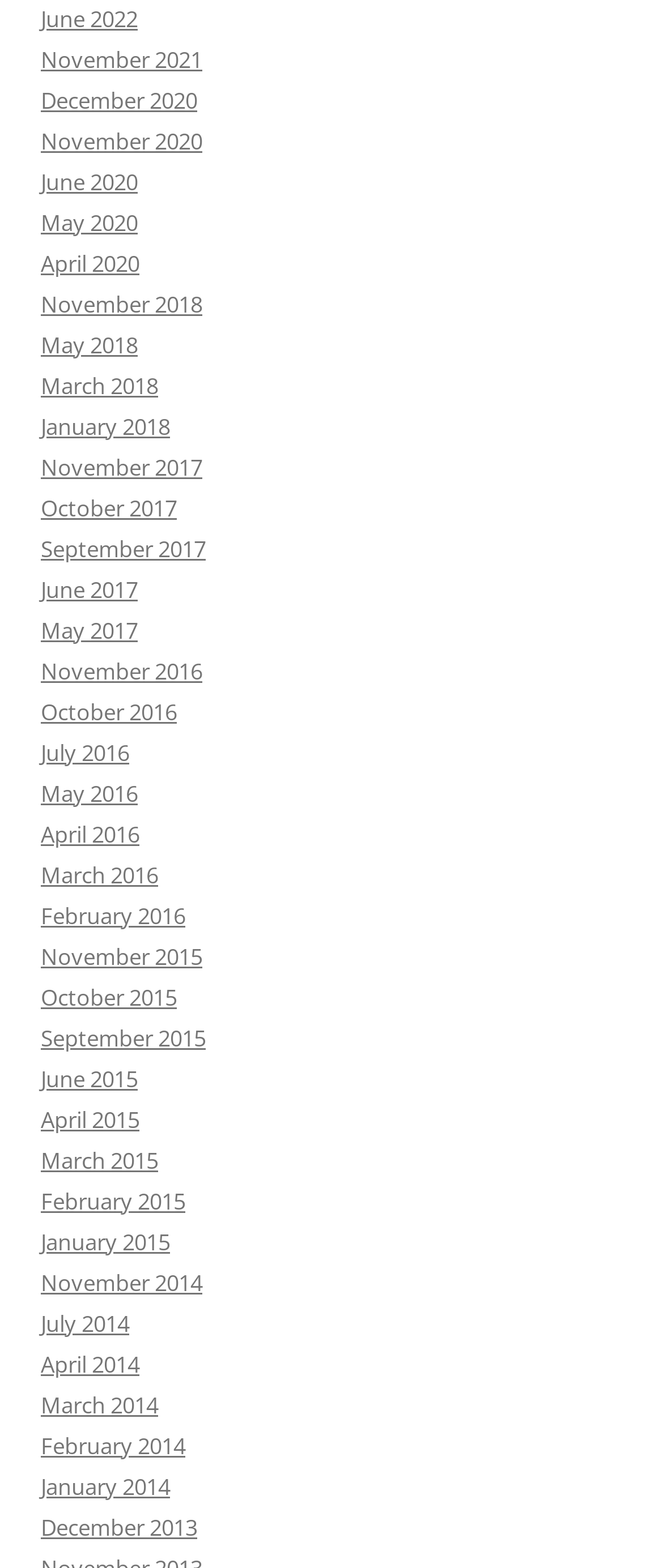How many links are there on the webpage?
Please use the image to provide a one-word or short phrase answer.

42